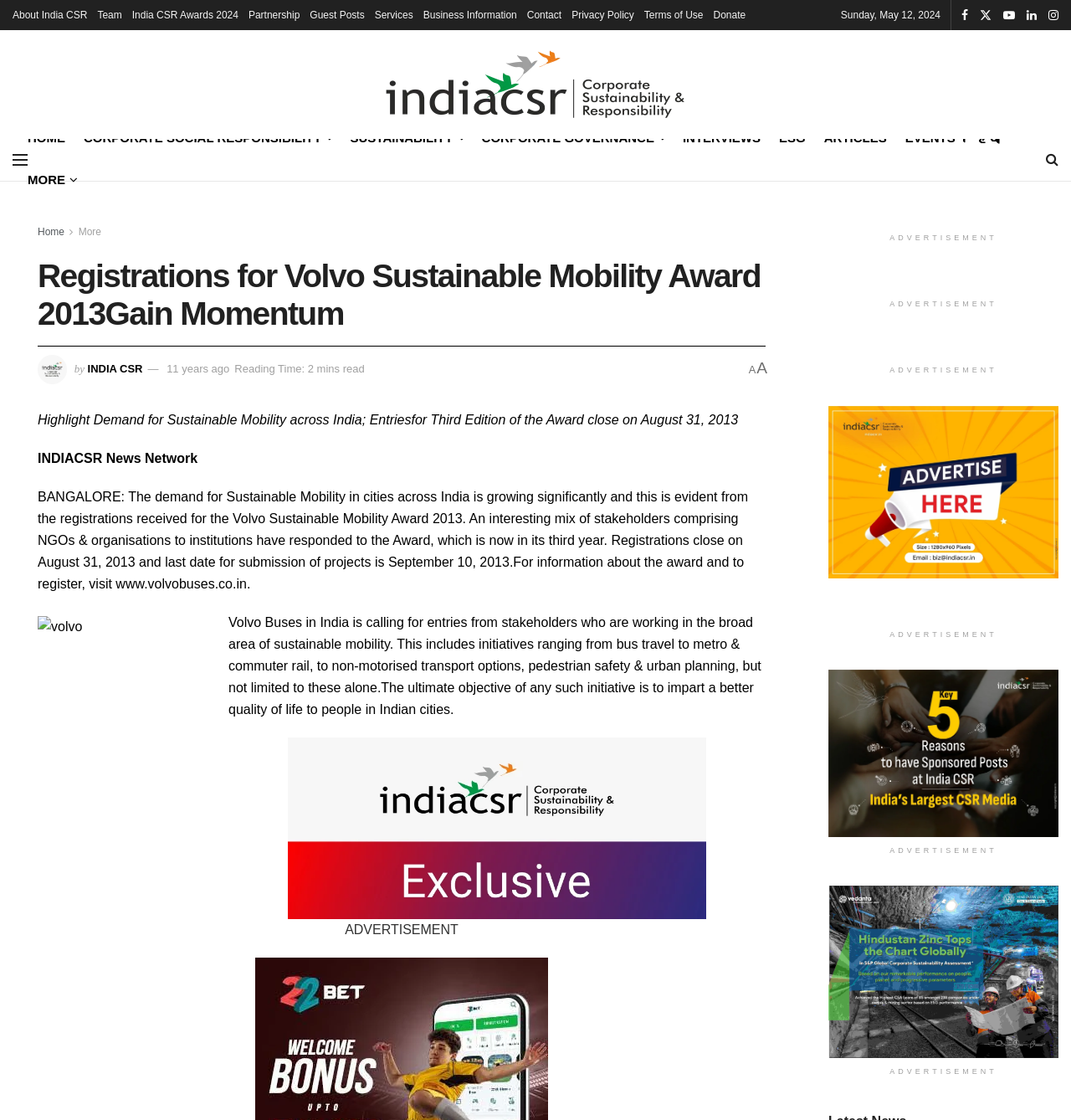What is the date mentioned in the top-right corner?
Based on the screenshot, provide a one-word or short-phrase response.

Sunday, May 12, 2024